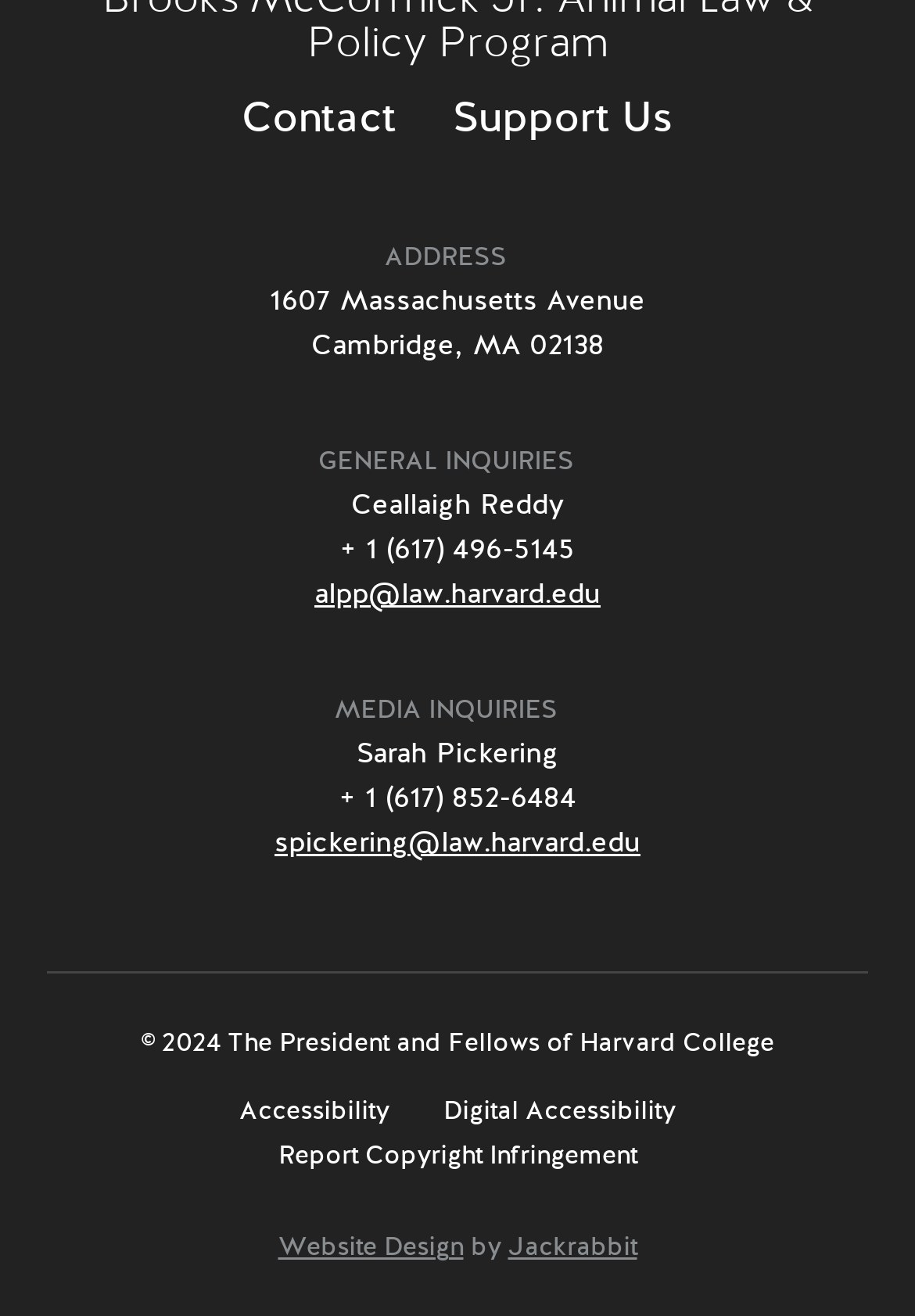What is the address of the organization?
From the image, respond using a single word or phrase.

1607 Massachusetts Avenue